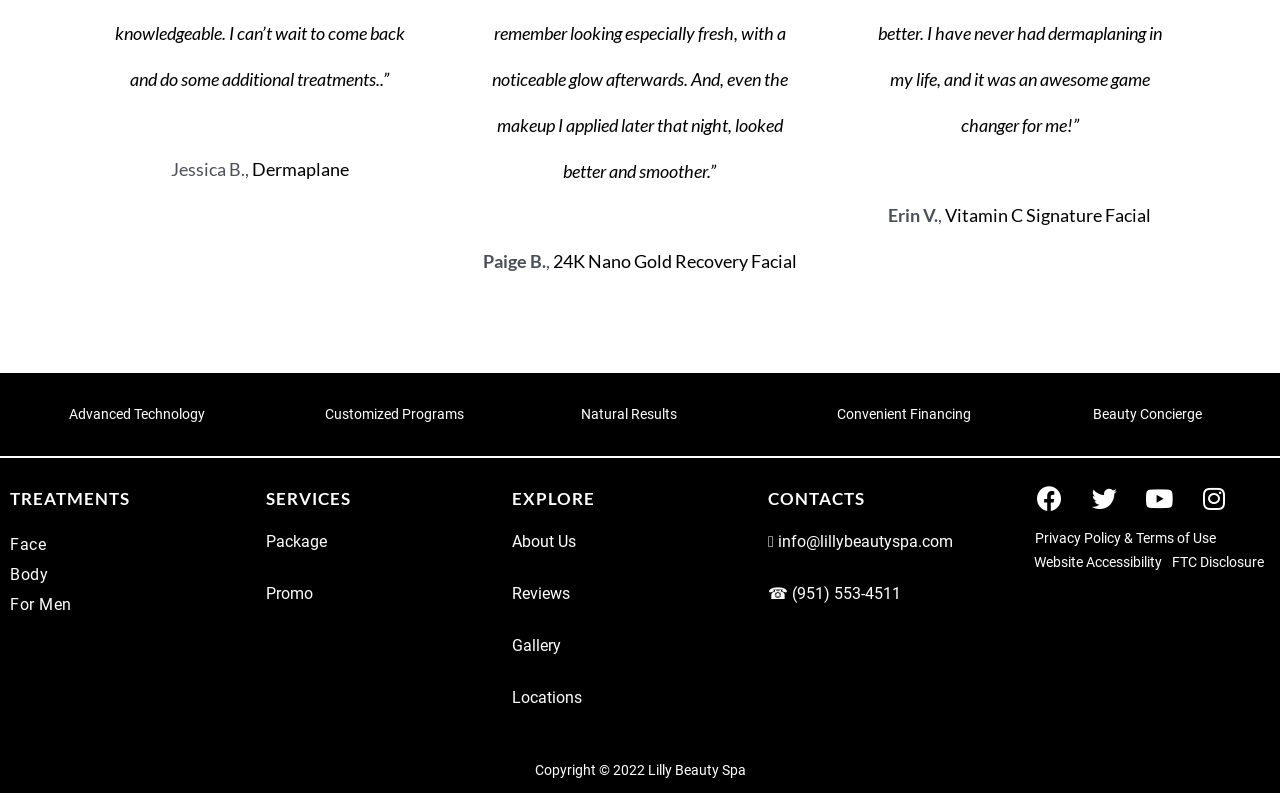Find the bounding box coordinates of the clickable element required to execute the following instruction: "Explore About Us". Provide the coordinates as four float numbers between 0 and 1, i.e., [left, top, right, bottom].

[0.4, 0.67, 0.45, 0.694]